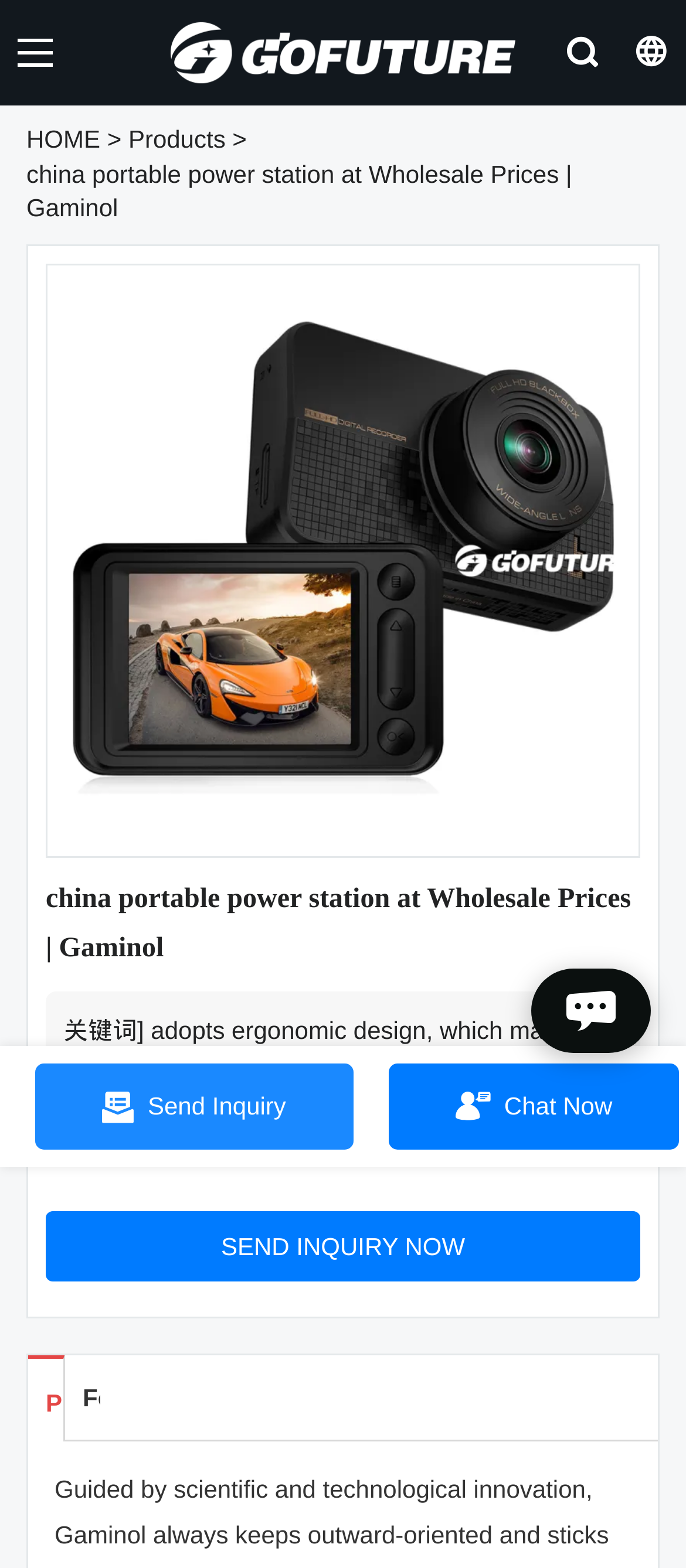What is the purpose of the textbox?
Make sure to answer the question with a detailed and comprehensive explanation.

The textbox is located at the bottom of the webpage, and it has a label 'Name' and a static text 'Please leave your message here! We will send detailed technical info and quotation to you!'. This suggests that the purpose of the textbox is to leave a message for the company.